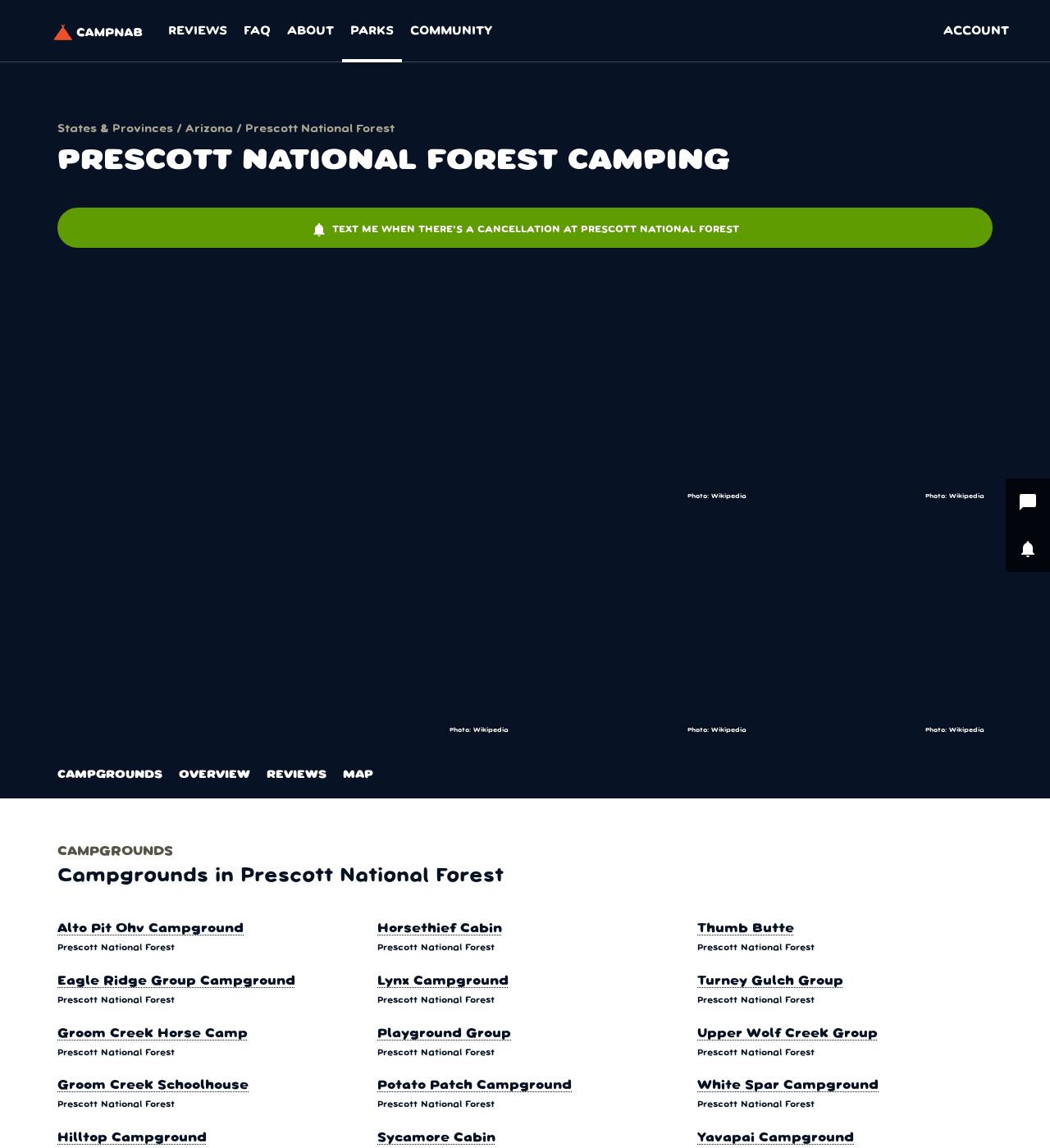Identify the bounding box coordinates for the UI element described as follows: Yavapai Campground. Use the format (top-left x, top-left y, bottom-right x, bottom-right y) and ensure all values are floating point numbers between 0 and 1.

[0.664, 0.987, 0.813, 0.997]